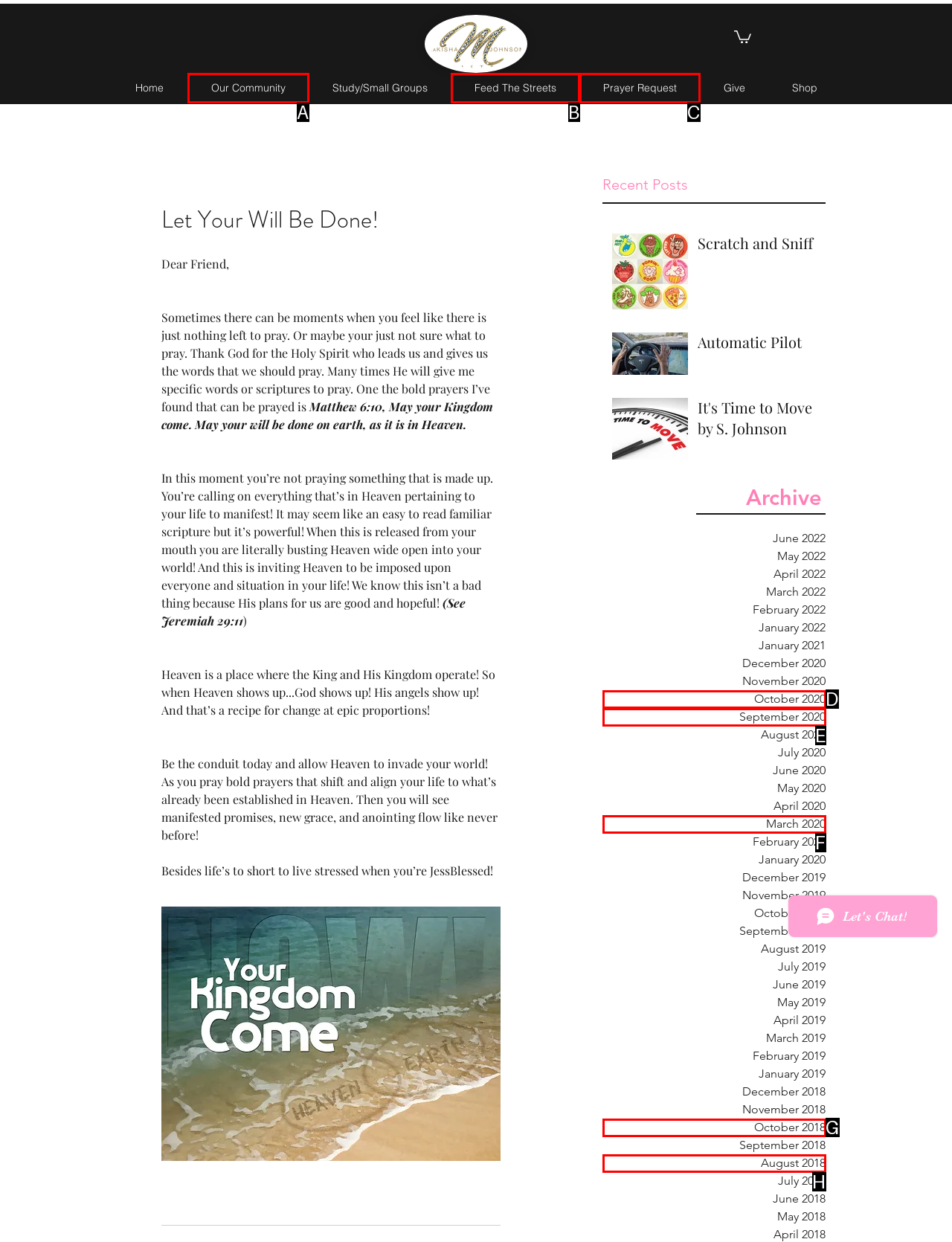Tell me which one HTML element best matches the description: October 2020
Answer with the option's letter from the given choices directly.

D